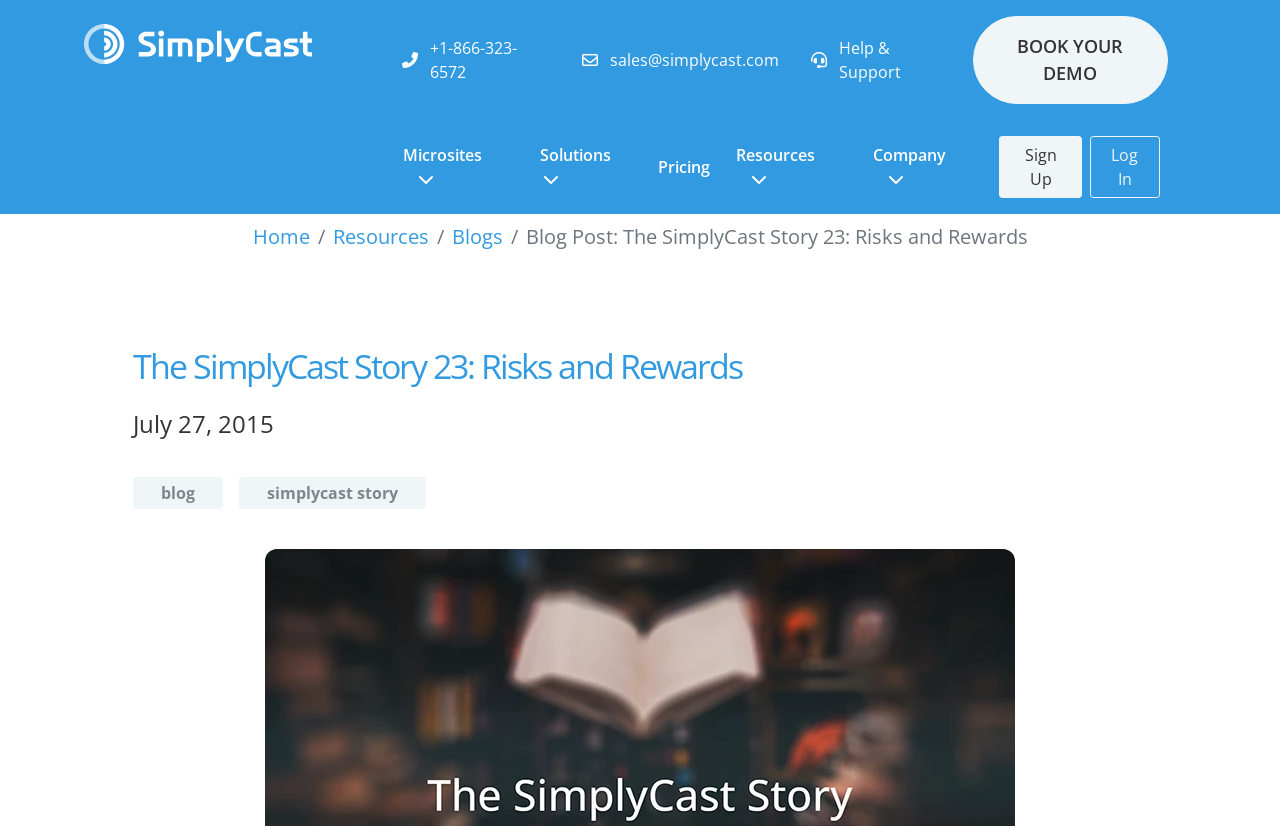What is the purpose of the 'BOOK YOUR DEMO' button? Look at the image and give a one-word or short phrase answer.

To book a demo